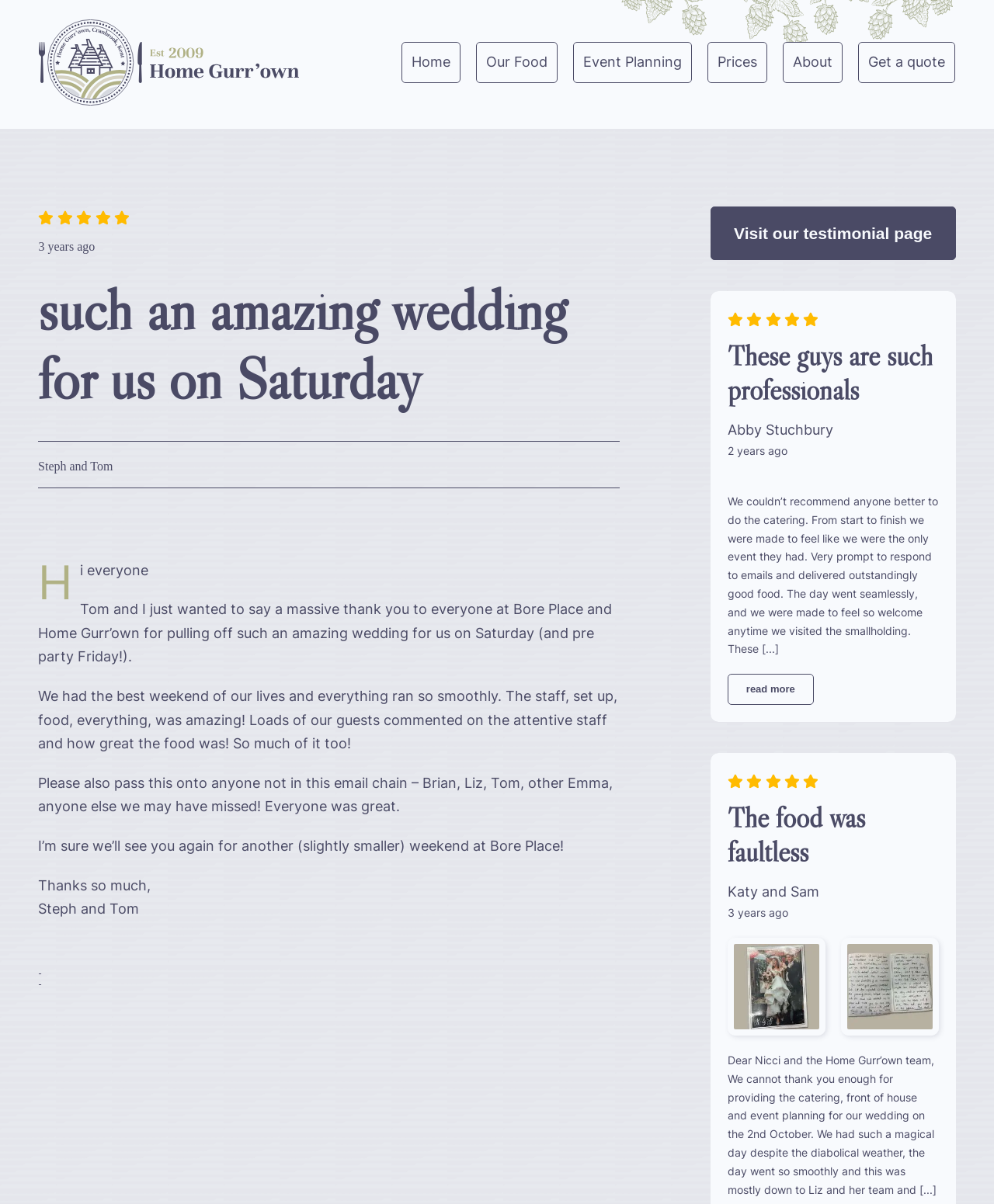Identify the bounding box coordinates for the element you need to click to achieve the following task: "Click the 'Home' link". The coordinates must be four float values ranging from 0 to 1, formatted as [left, top, right, bottom].

[0.404, 0.035, 0.463, 0.069]